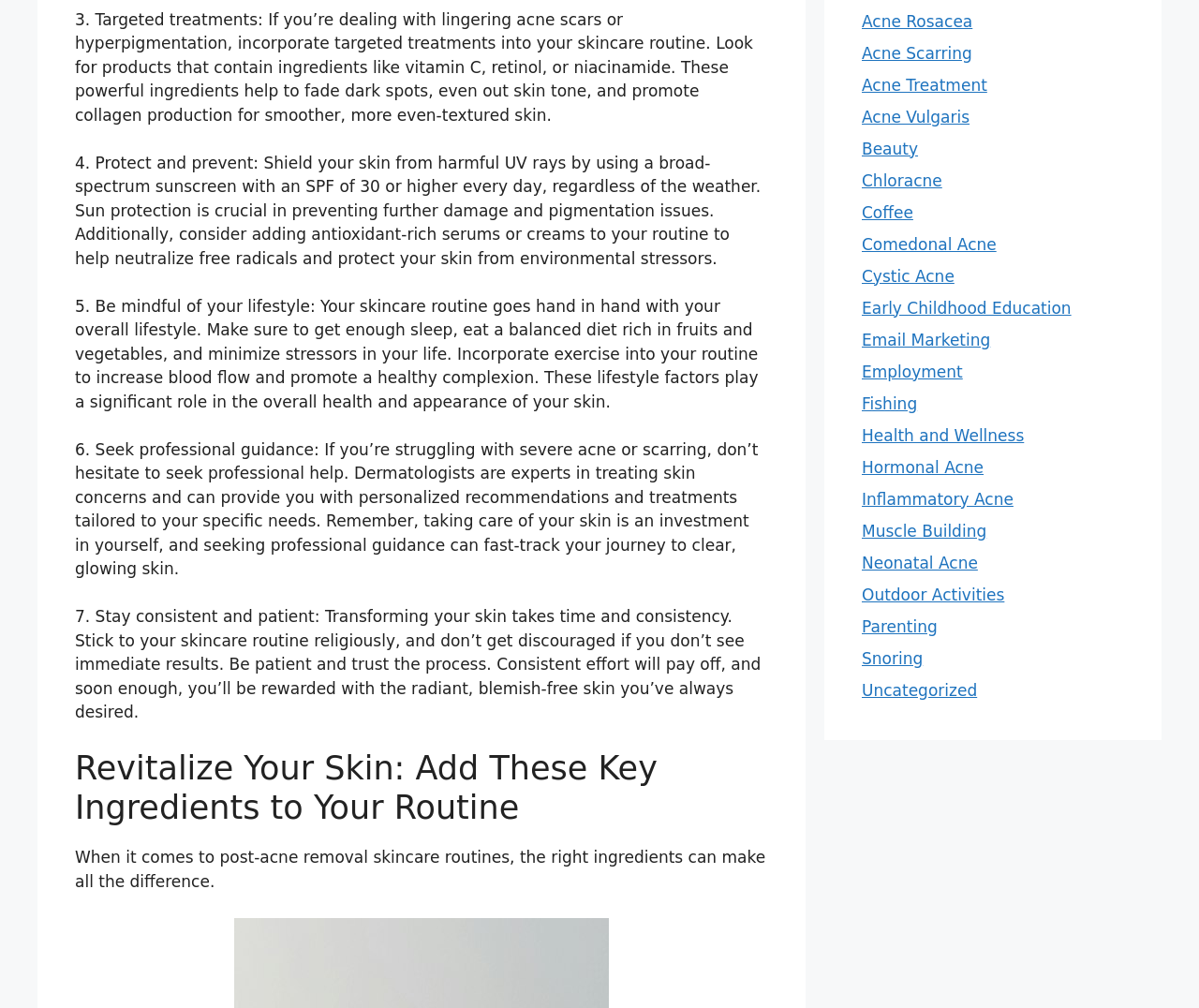Please provide a brief answer to the question using only one word or phrase: 
What is the importance of lifestyle in skincare?

Significant